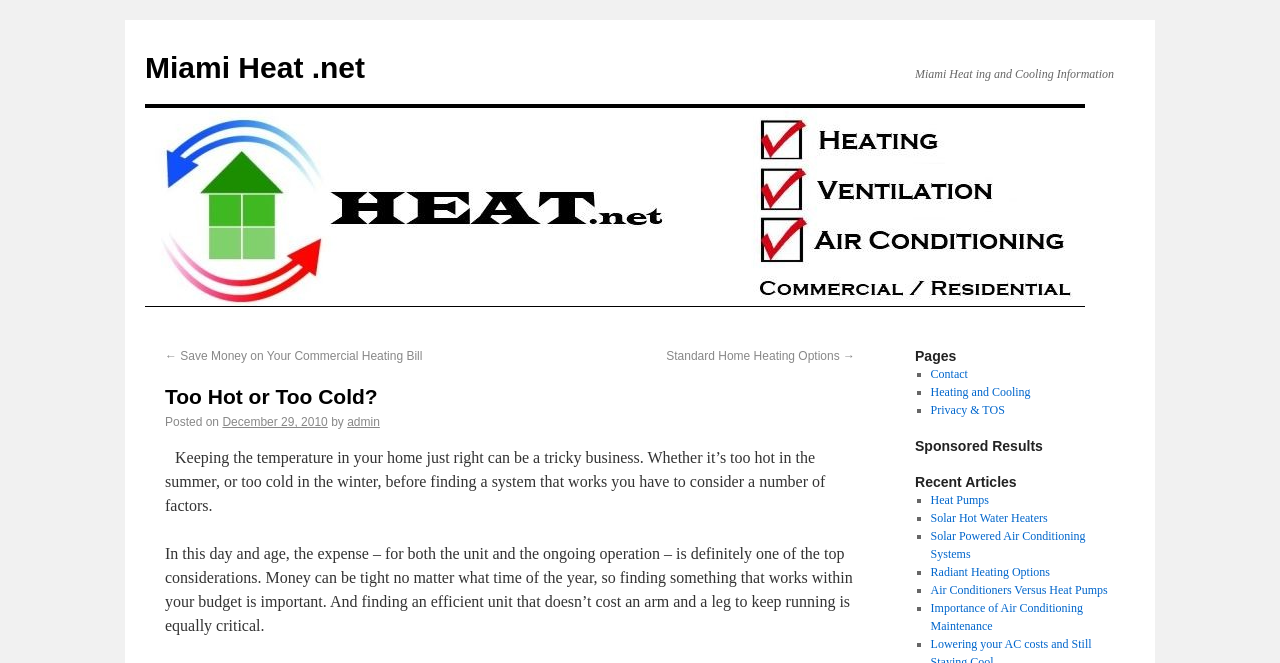Identify the main heading of the webpage and provide its text content.

Too Hot or Too Cold?